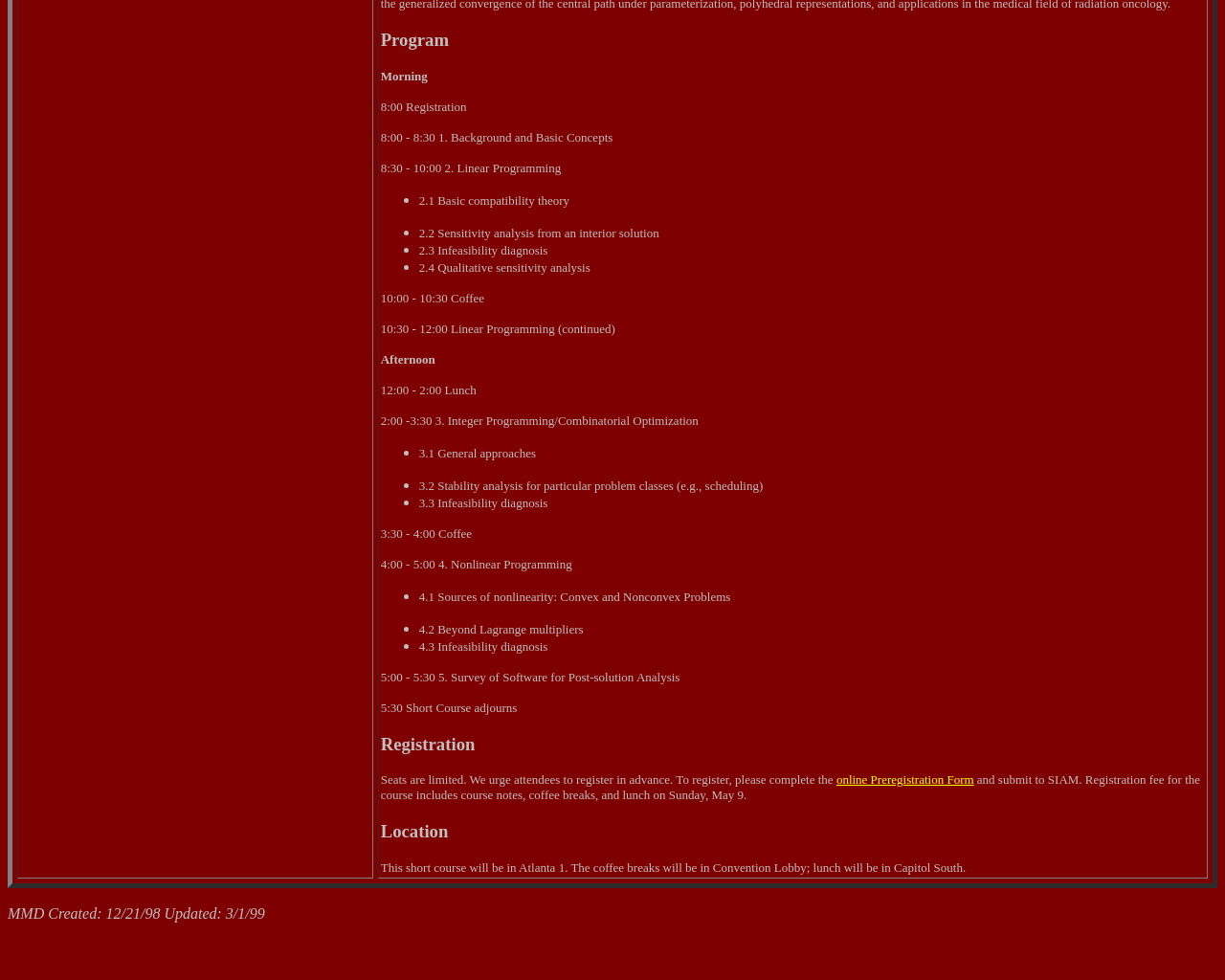Using details from the image, please answer the following question comprehensively:
Where will the coffee breaks be held?

The coffee breaks will be held in Convention Lobby as indicated by the StaticText element with the text 'This short course will be in Atlanta 1. The coffee breaks will be in Convention Lobby; lunch will be in Capitol South.' at coordinates [0.311, 0.878, 0.788, 0.892].